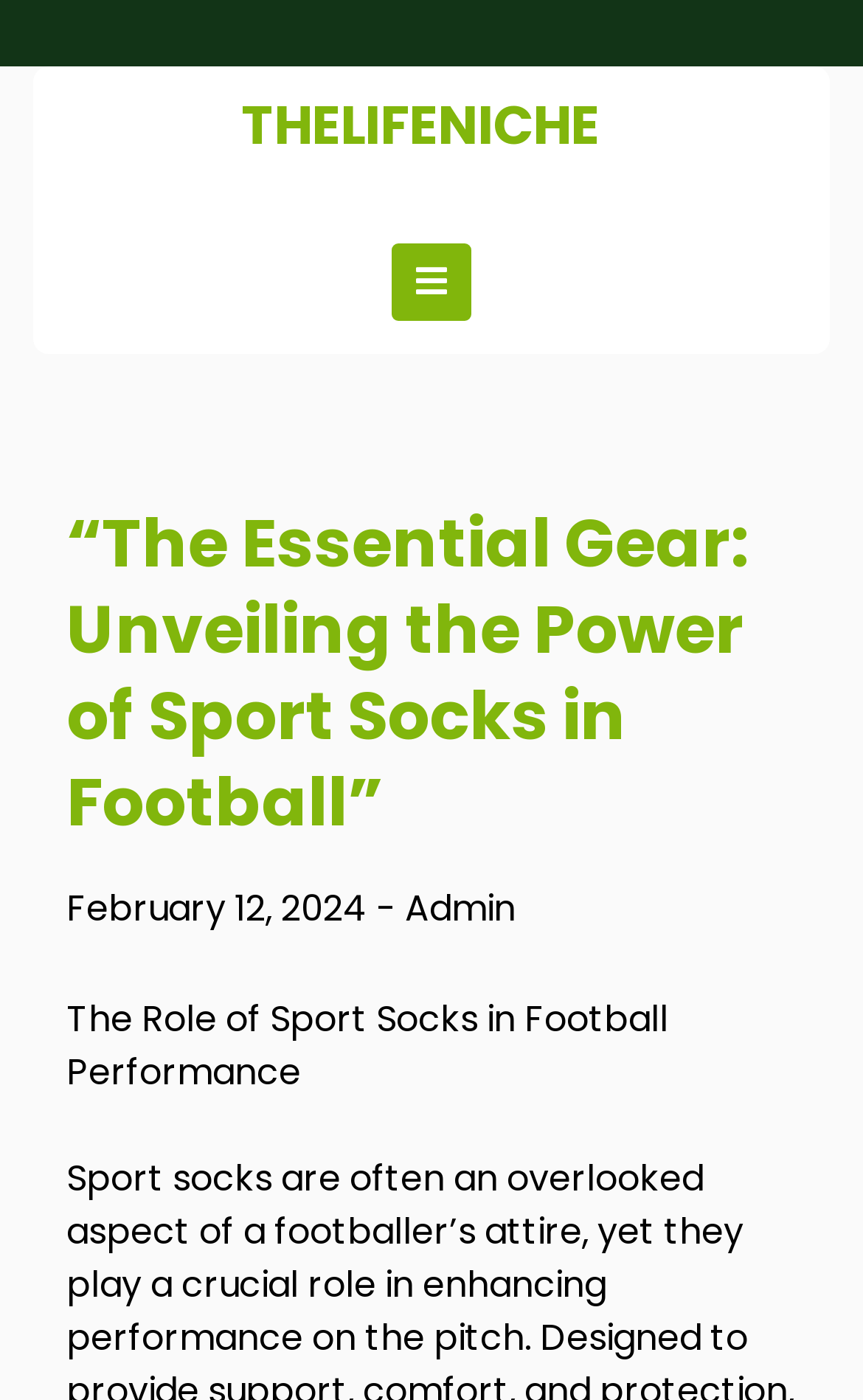Based on the element description: "February 12, 2024", identify the UI element and provide its bounding box coordinates. Use four float numbers between 0 and 1, [left, top, right, bottom].

[0.077, 0.631, 0.426, 0.667]